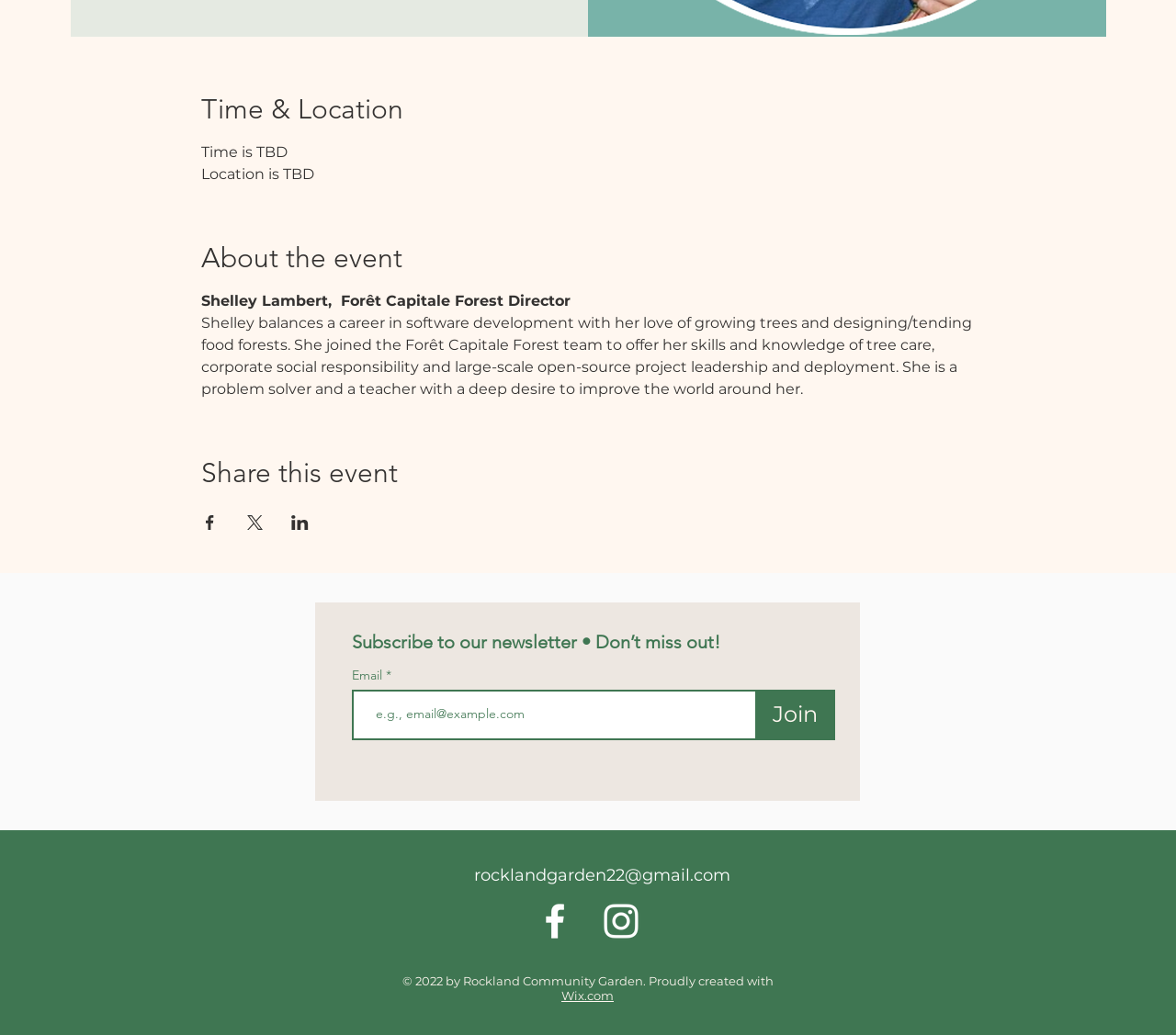Given the element description "Wix.com" in the screenshot, predict the bounding box coordinates of that UI element.

[0.477, 0.955, 0.522, 0.969]